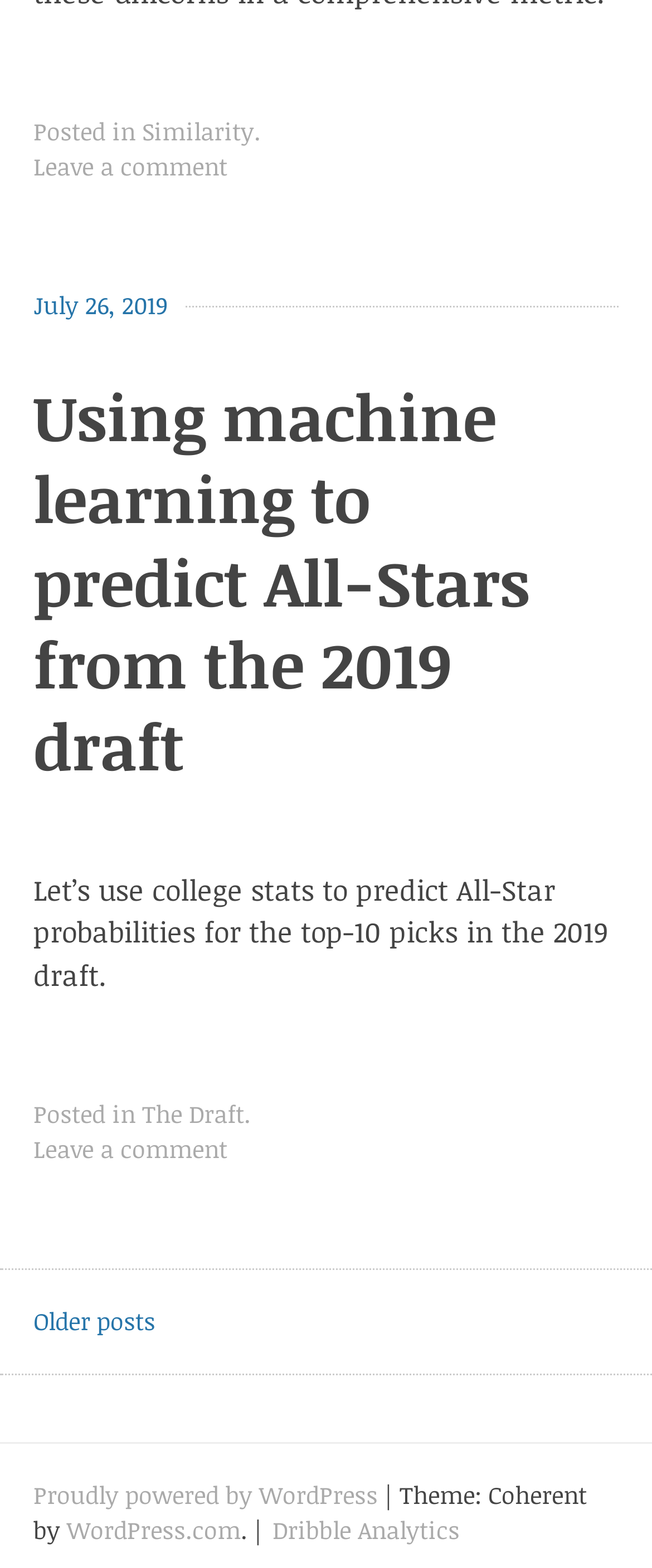Determine the bounding box coordinates of the section I need to click to execute the following instruction: "Check the post date". Provide the coordinates as four float numbers between 0 and 1, i.e., [left, top, right, bottom].

[0.051, 0.184, 0.256, 0.205]